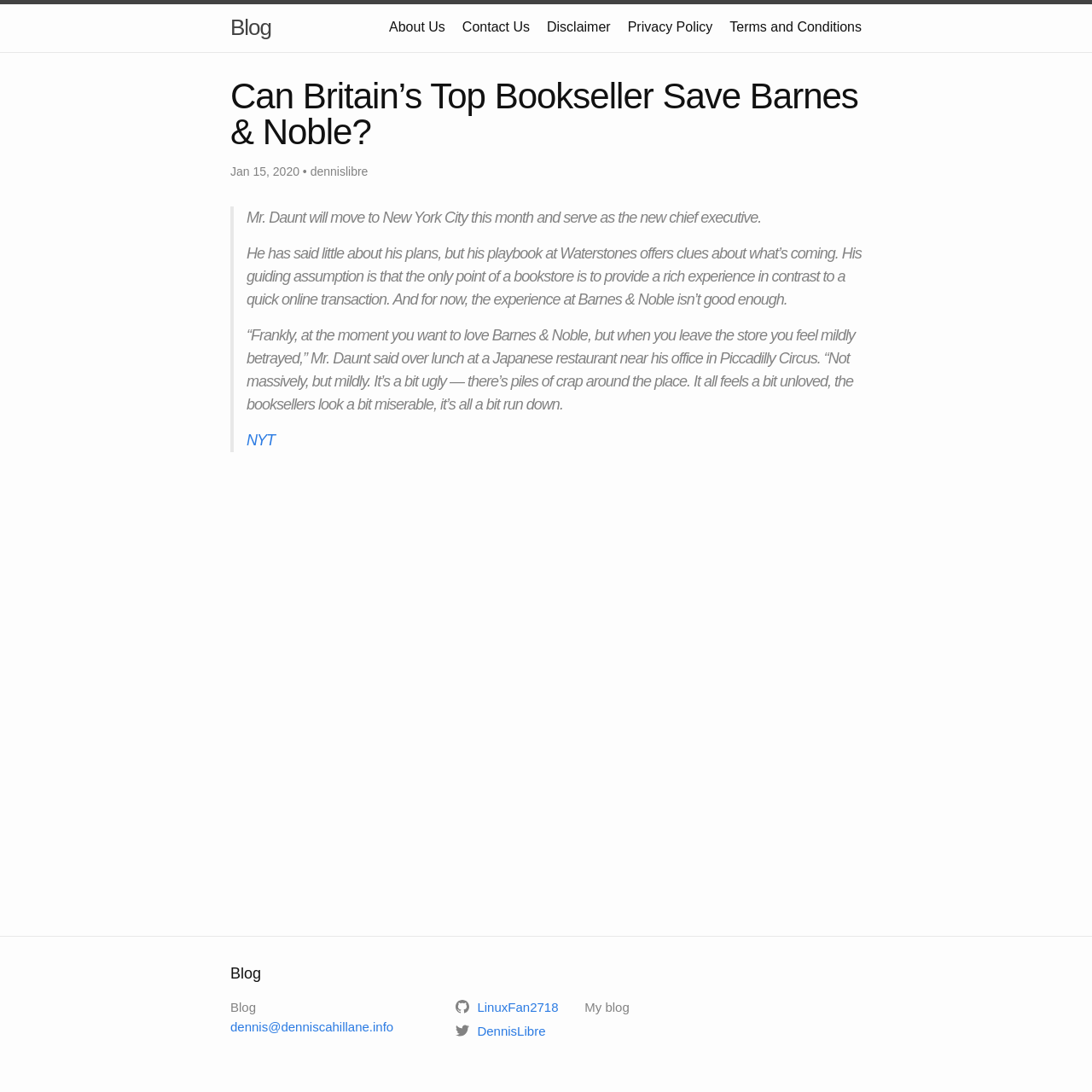Identify the bounding box coordinates for the region to click in order to carry out this instruction: "go to blog". Provide the coordinates using four float numbers between 0 and 1, formatted as [left, top, right, bottom].

[0.211, 0.004, 0.248, 0.046]